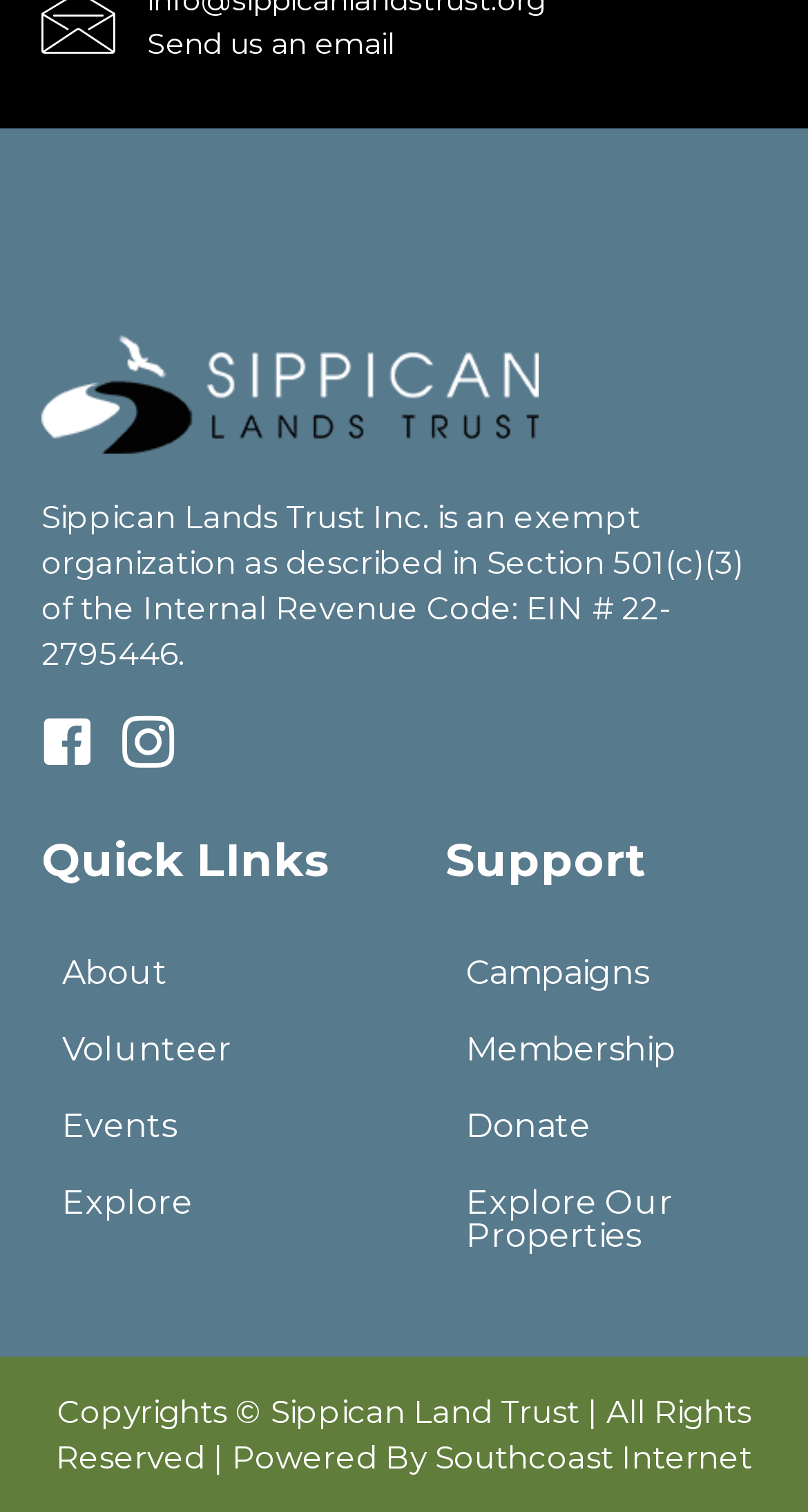Using the provided element description: "Events", identify the bounding box coordinates. The coordinates should be four floats between 0 and 1 in the order [left, top, right, bottom].

[0.051, 0.721, 0.449, 0.77]